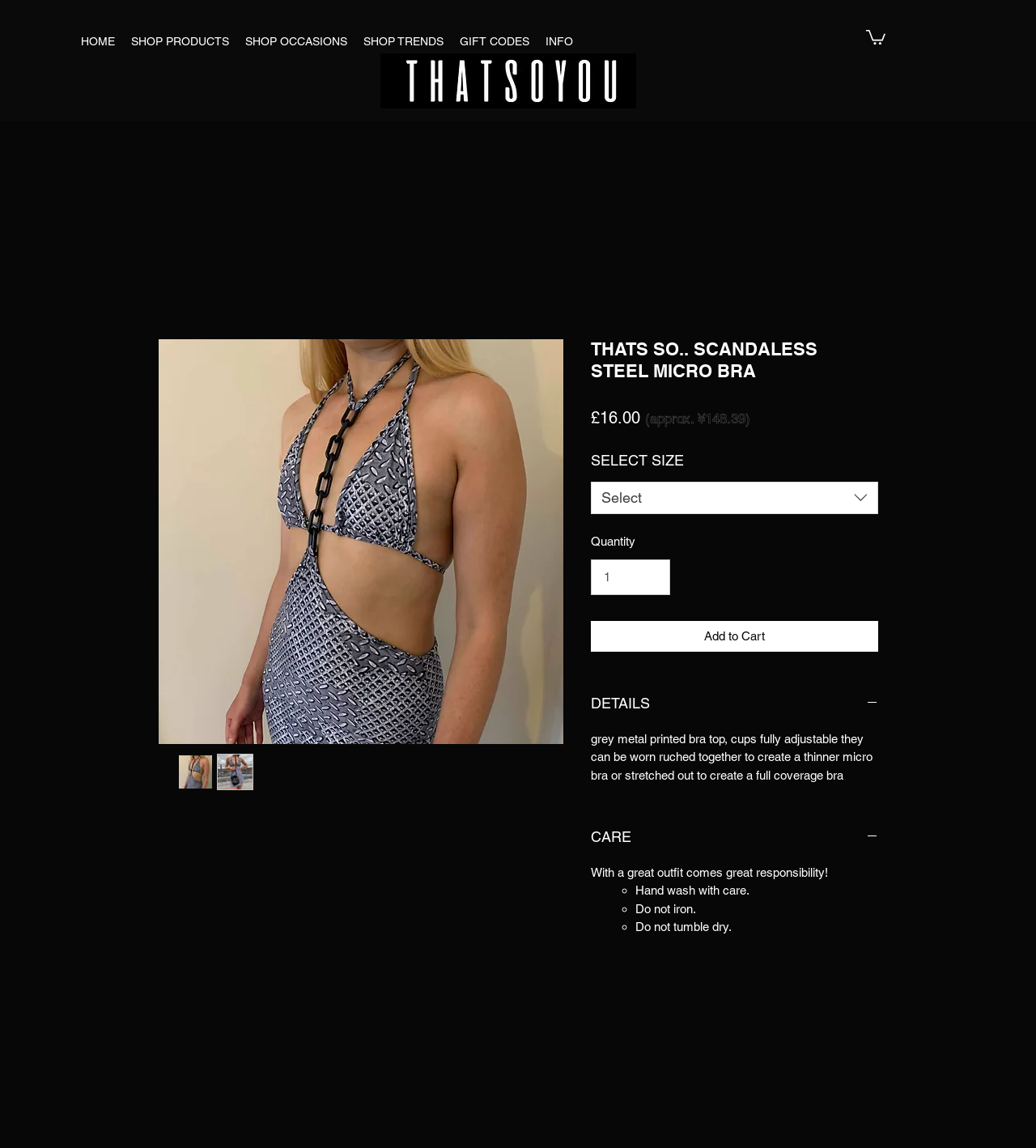Determine the bounding box coordinates of the target area to click to execute the following instruction: "click logo."

[0.367, 0.047, 0.614, 0.095]